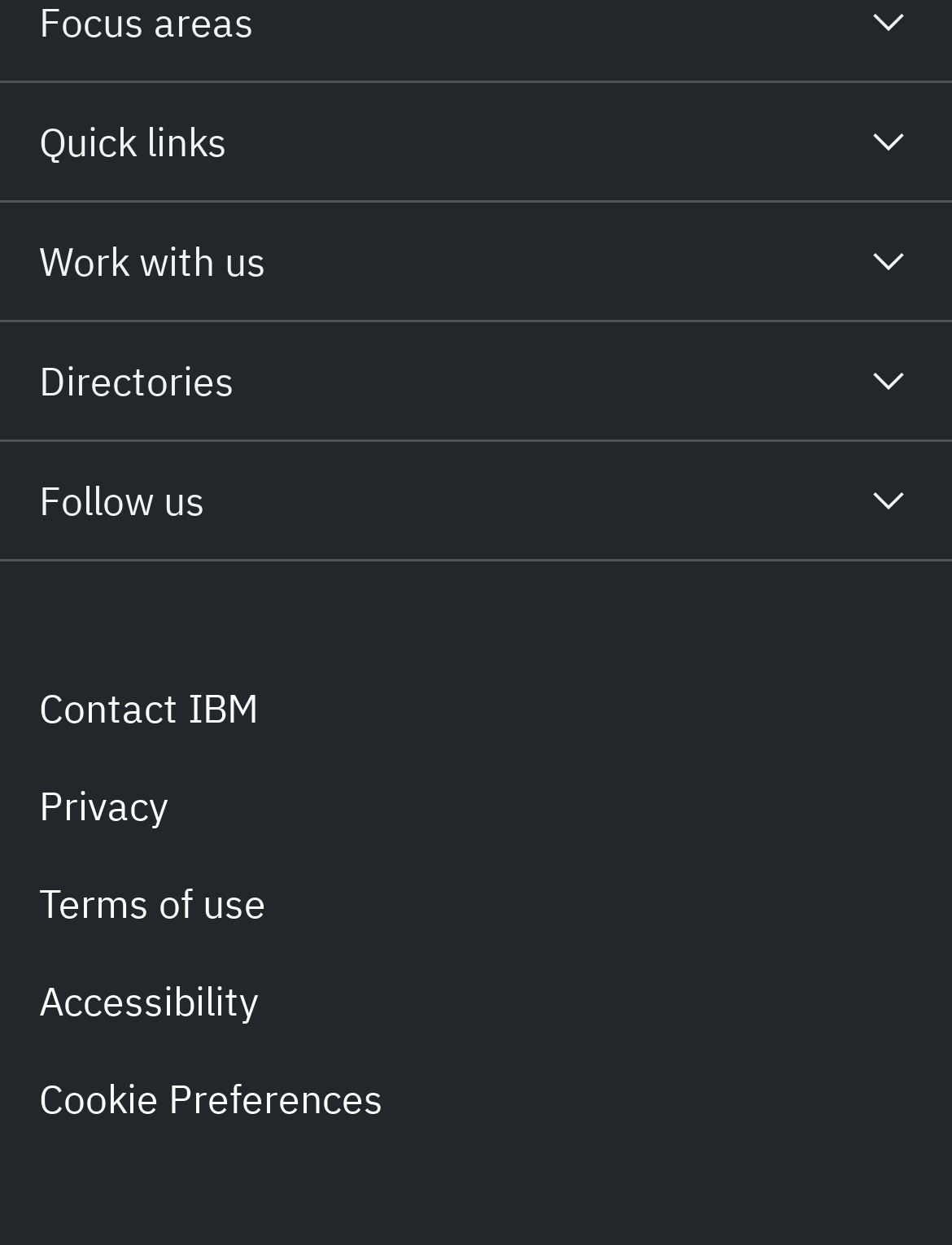Predict the bounding box of the UI element that fits this description: "Follow us".

[0.0, 0.355, 1.0, 0.449]